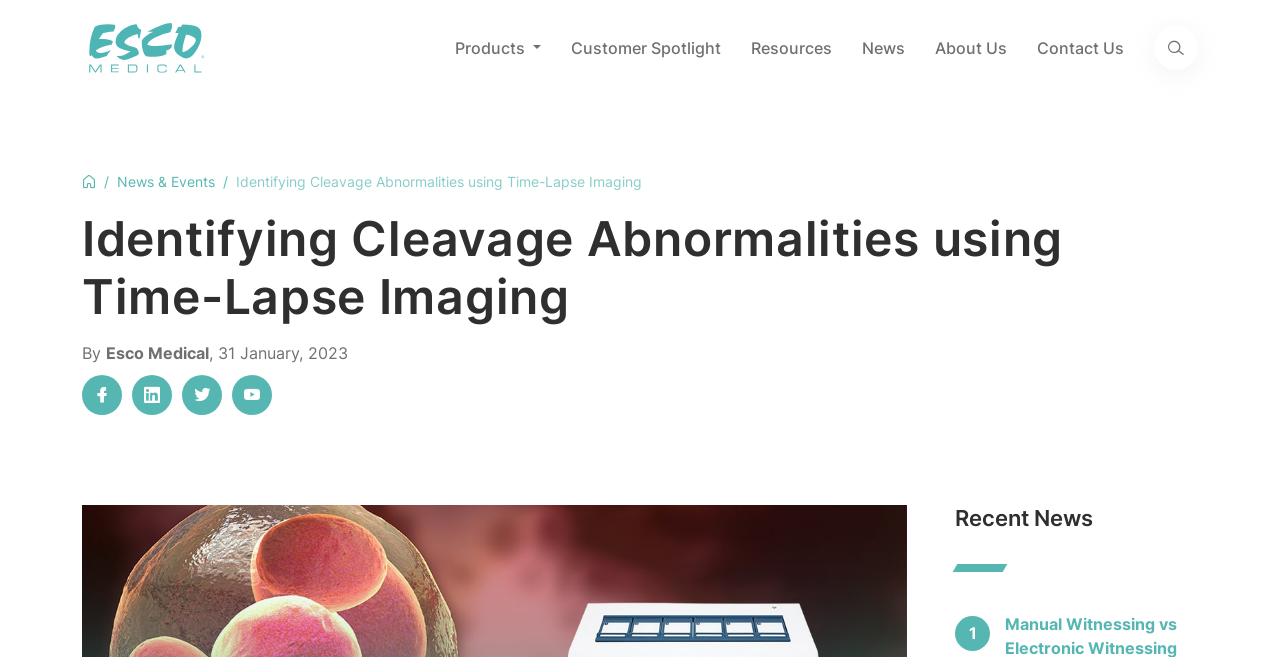Please indicate the bounding box coordinates for the clickable area to complete the following task: "Read News & Events". The coordinates should be specified as four float numbers between 0 and 1, i.e., [left, top, right, bottom].

[0.091, 0.263, 0.168, 0.289]